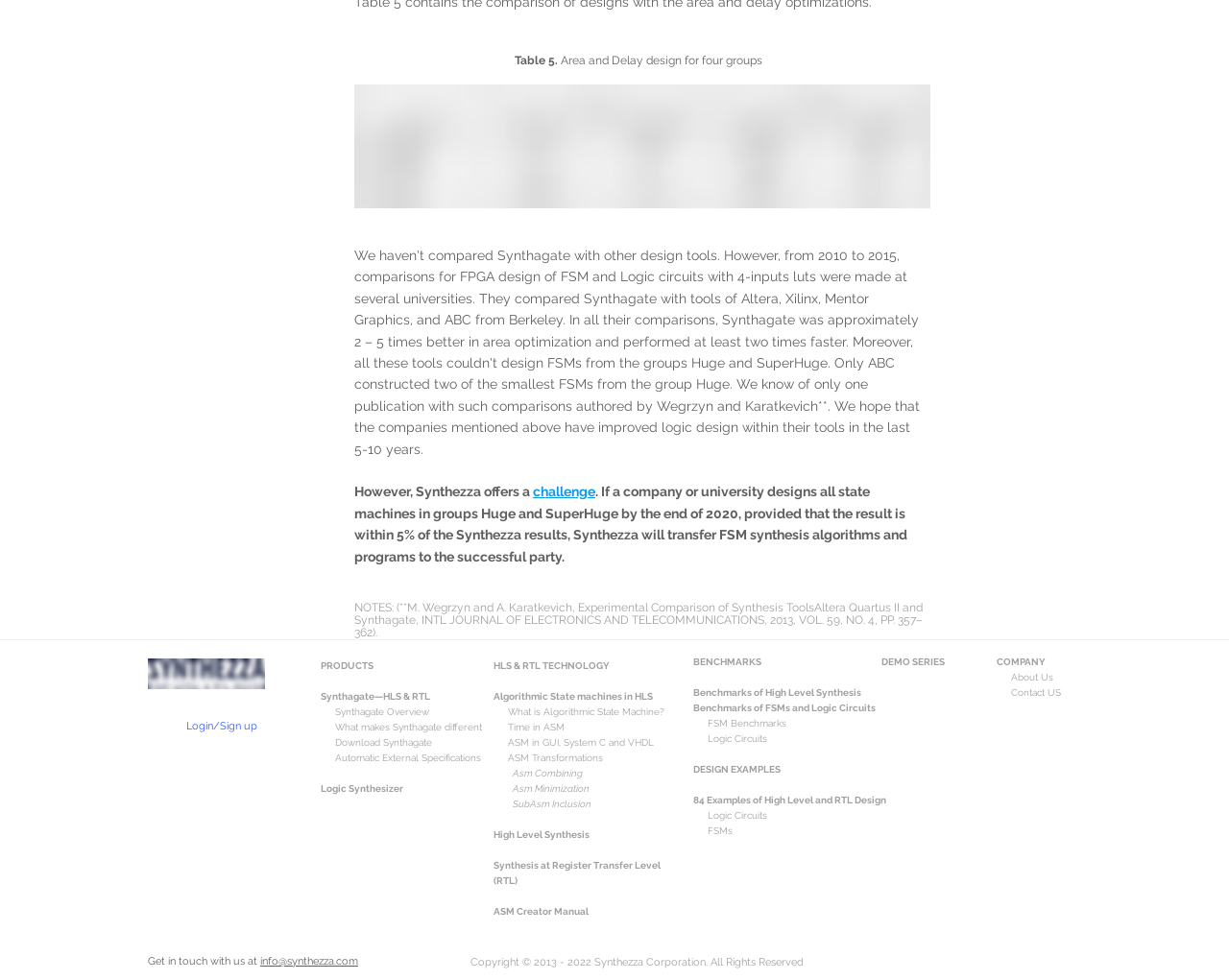Using the webpage screenshot and the element description What is Algorithmic State Machine?, determine the bounding box coordinates. Specify the coordinates in the format (top-left x, top-left y, bottom-right x, bottom-right y) with values ranging from 0 to 1.

[0.402, 0.721, 0.541, 0.732]